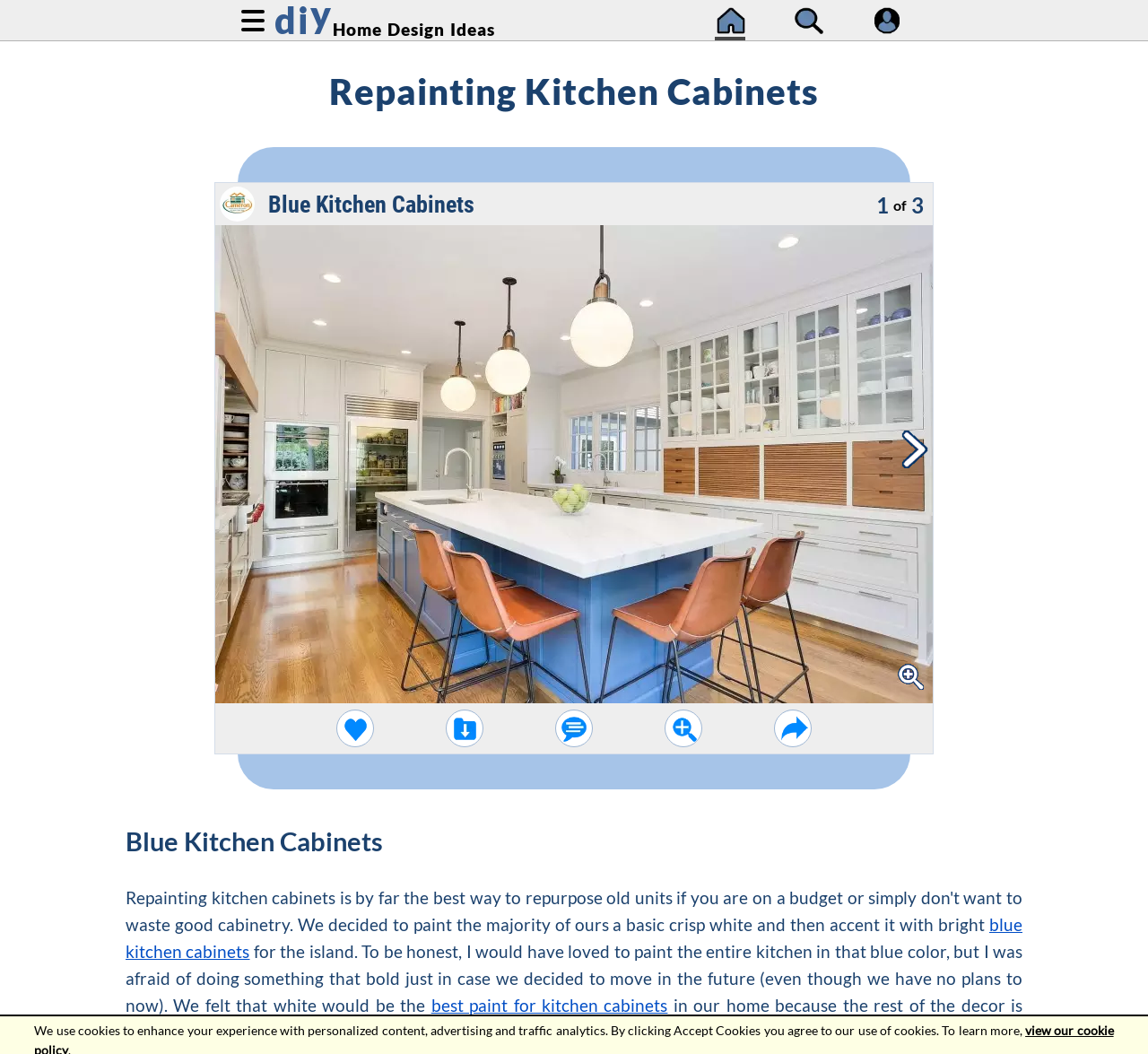Locate the bounding box coordinates of the element that should be clicked to execute the following instruction: "view my profile".

[0.76, 0.007, 0.785, 0.032]